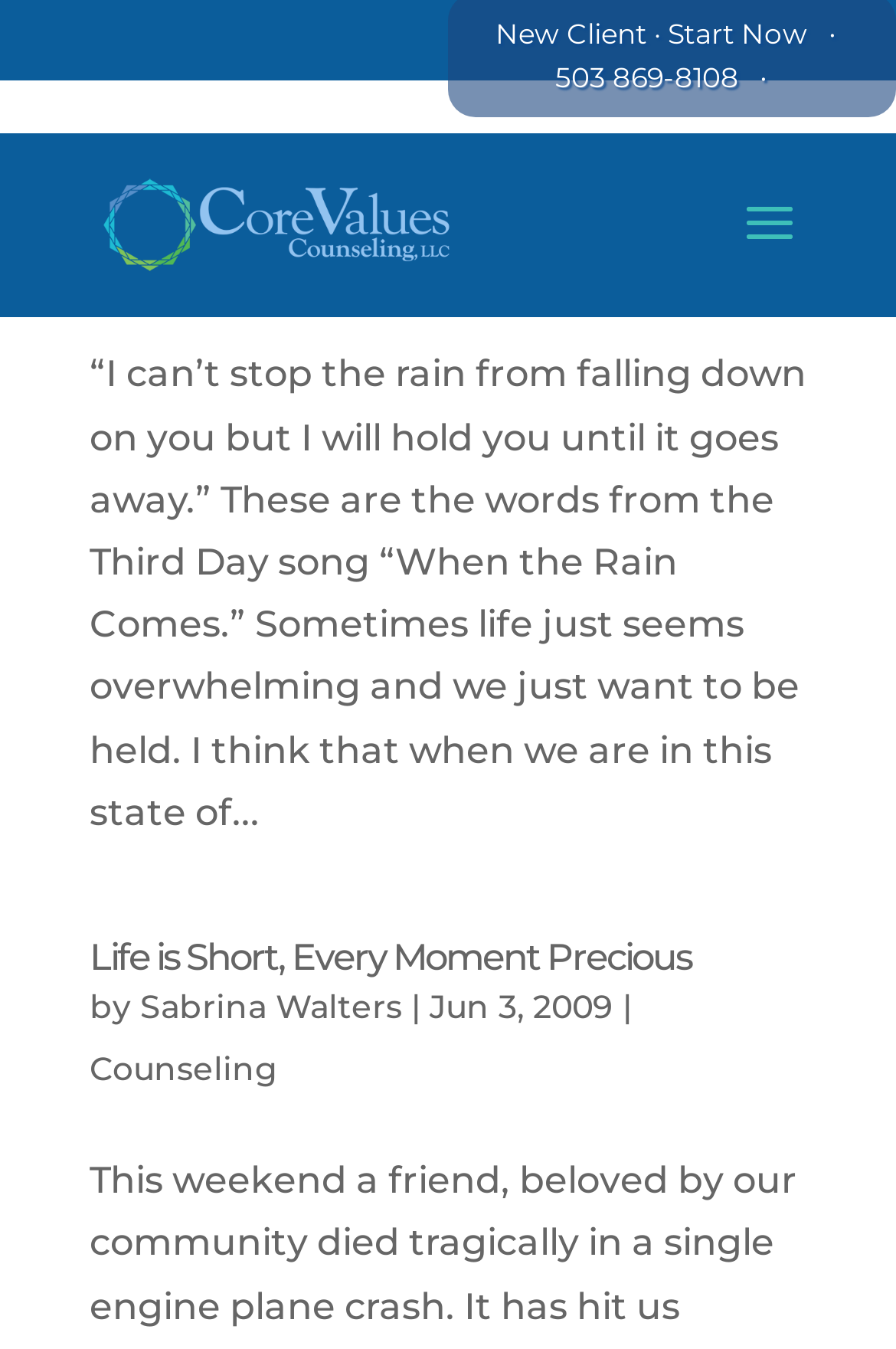What is the date of the article 'Life is Short, Every Moment Precious'?
Please respond to the question with as much detail as possible.

I found the date of the article by looking at the static text element with the text 'Jun 3, 2009' which is located below the author's name.